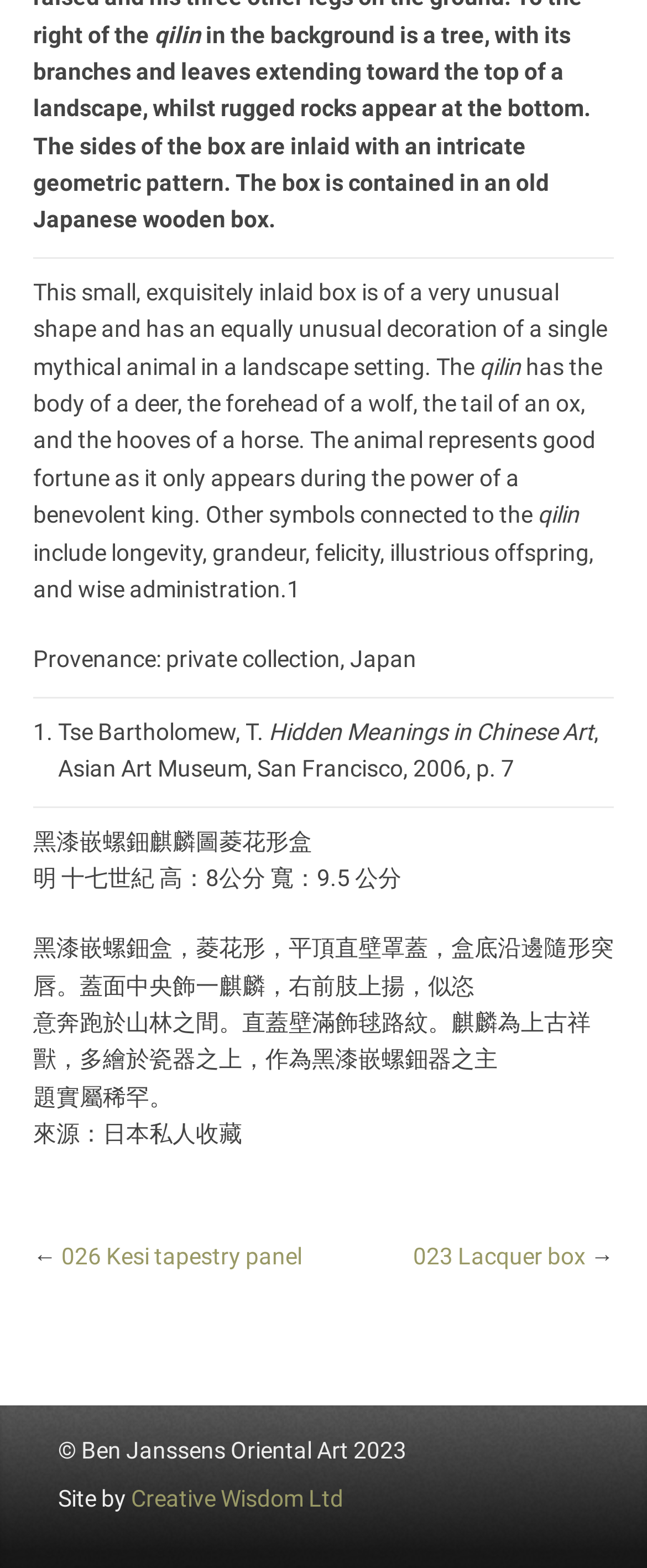What is the significance of the qilin in Chinese culture?
Refer to the image and answer the question using a single word or phrase.

Good fortune